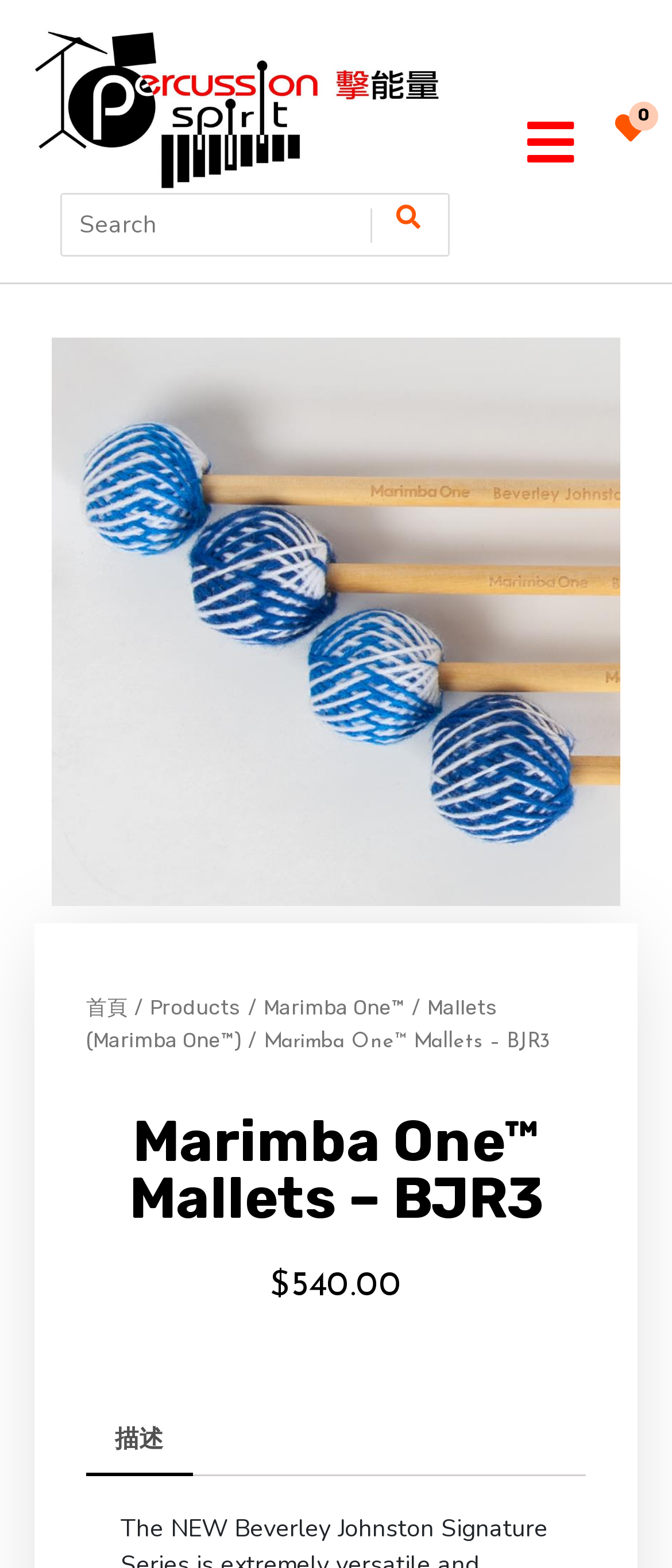Answer the following query with a single word or phrase:
What is the name of the mallets?

Marimba One Mallets